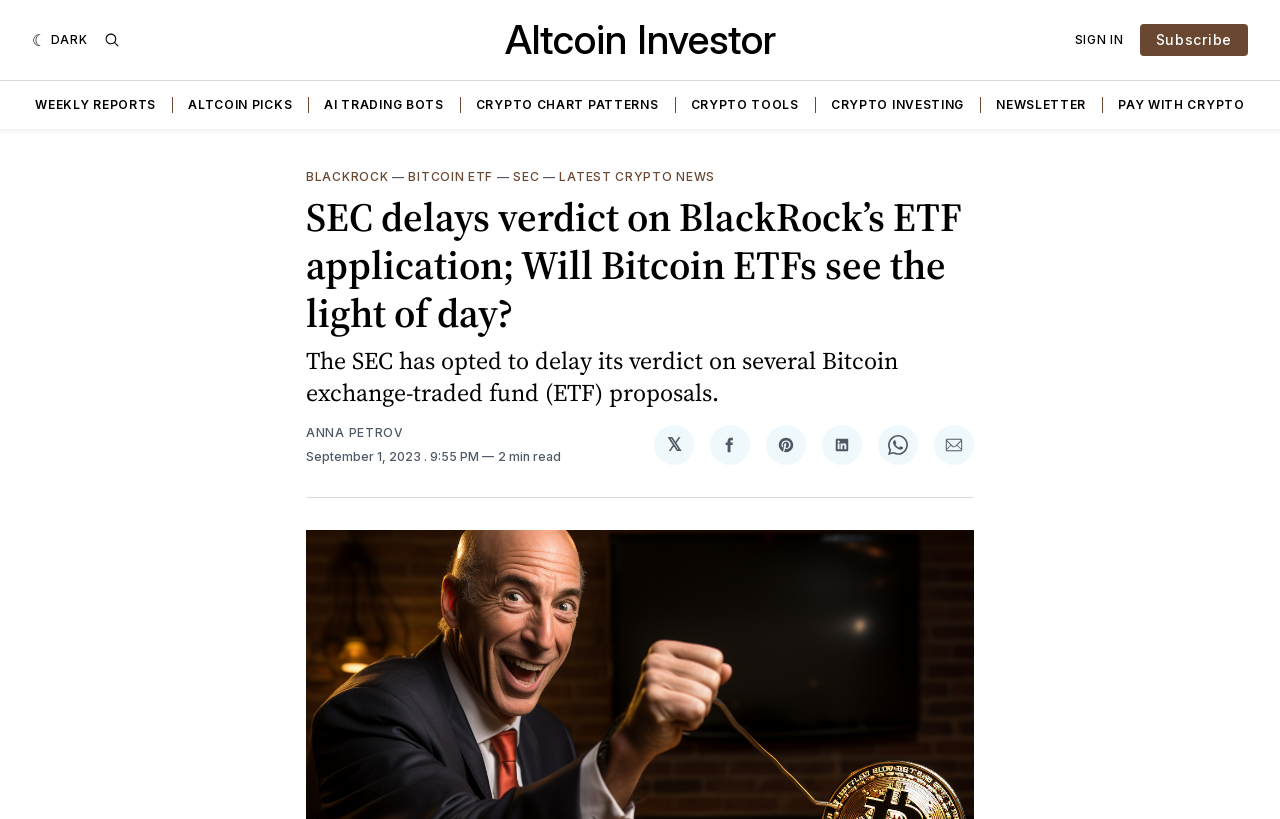Please find the bounding box coordinates of the element that you should click to achieve the following instruction: "Switch to dark mode". The coordinates should be presented as four float numbers between 0 and 1: [left, top, right, bottom].

[0.025, 0.037, 0.068, 0.061]